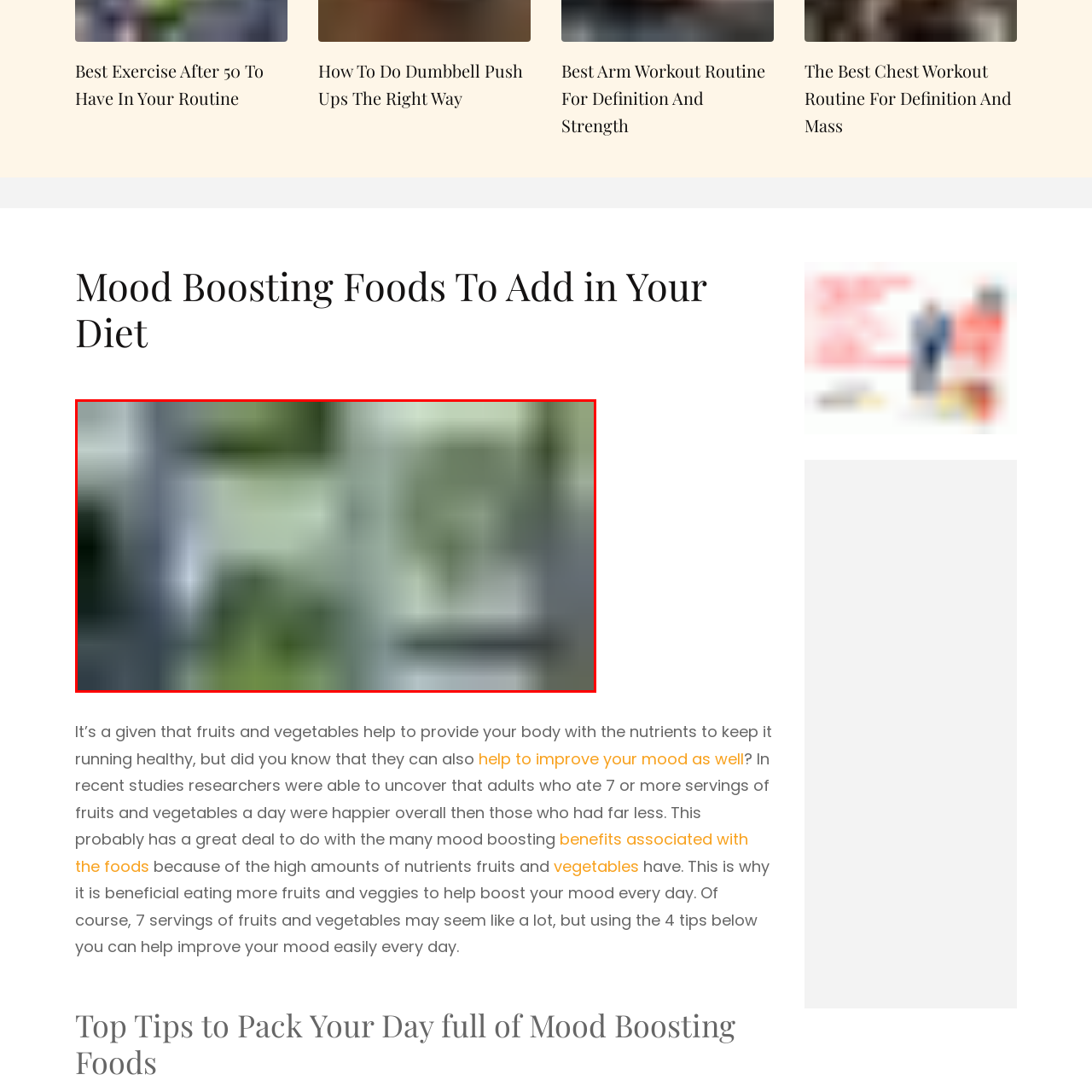What is emphasized in the layout of the image?
Focus on the image highlighted by the red bounding box and deliver a thorough explanation based on what you see.

The layout of the image suggests a focus on freshness and variety, encouraging viewers to explore these mood-boosting options in their routines, as it features a thoughtful arrangement of fruits and vegetables to highlight their nutritional benefits.